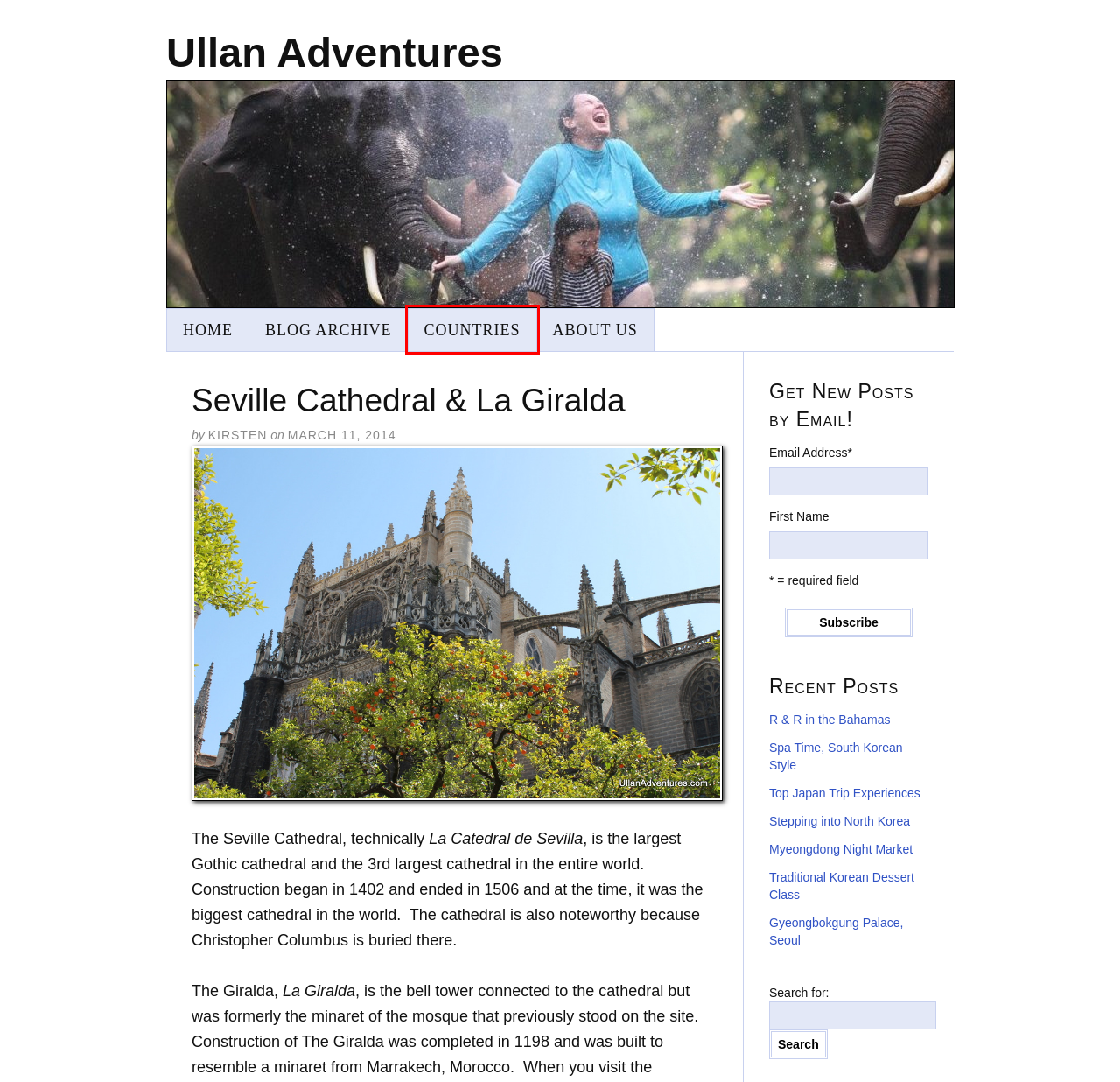You are provided with a screenshot of a webpage highlighting a UI element with a red bounding box. Choose the most suitable webpage description that matches the new page after clicking the element in the bounding box. Here are the candidates:
A. Spa Time, South Korean Style
B. Blog Archive
C. Countries
D. Traditional Korean Dessert Class
E. Myeongdong Night Market
F. Ullan Adventures
G. Gyeongbokgung Palace, Seoul
H. R & R in the Bahamas

C